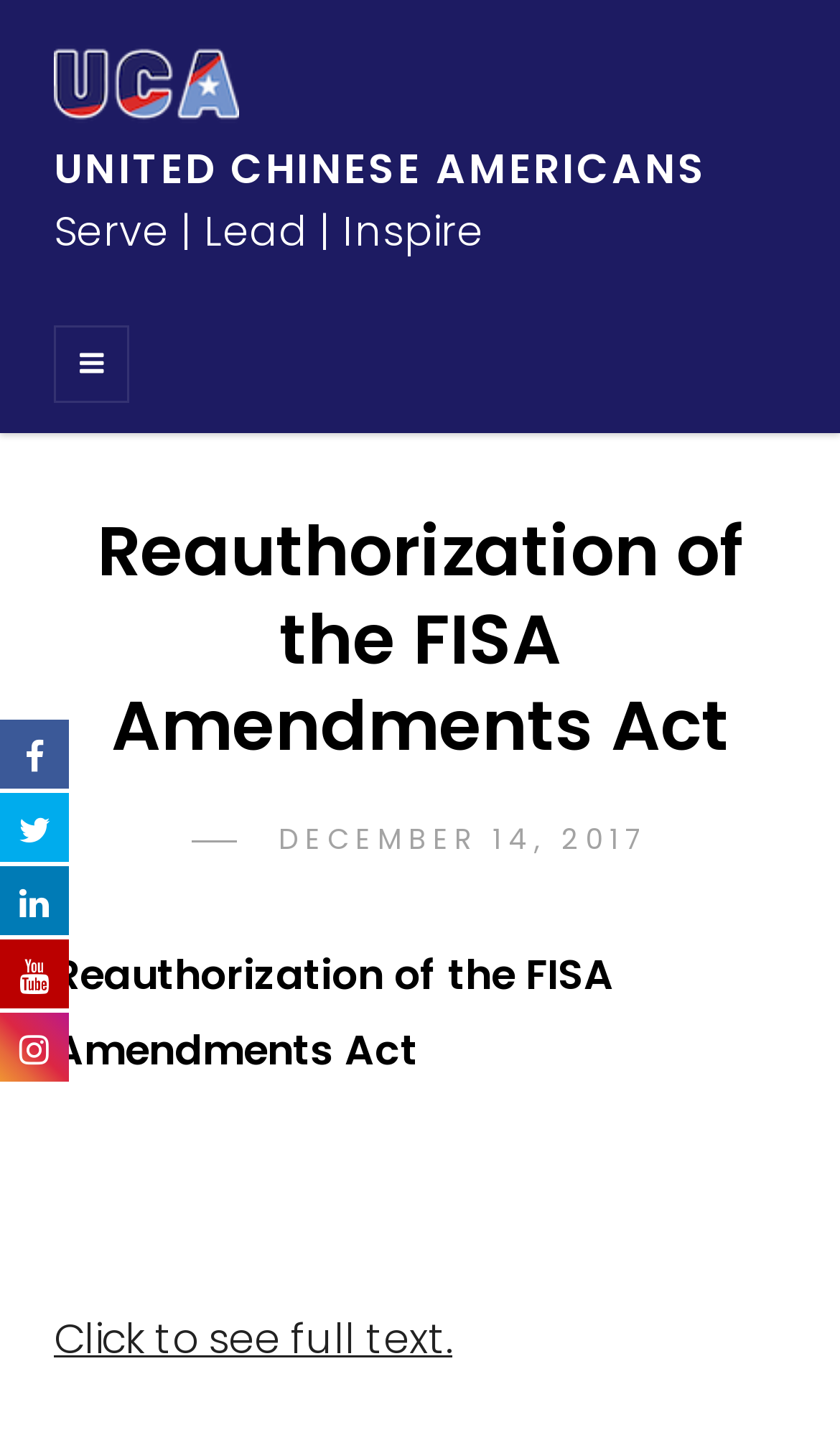Identify the bounding box coordinates for the UI element mentioned here: "parent_node: UNITED CHINESE AMERICANS". Provide the coordinates as four float values between 0 and 1, i.e., [left, top, right, bottom].

[0.064, 0.021, 0.321, 0.098]